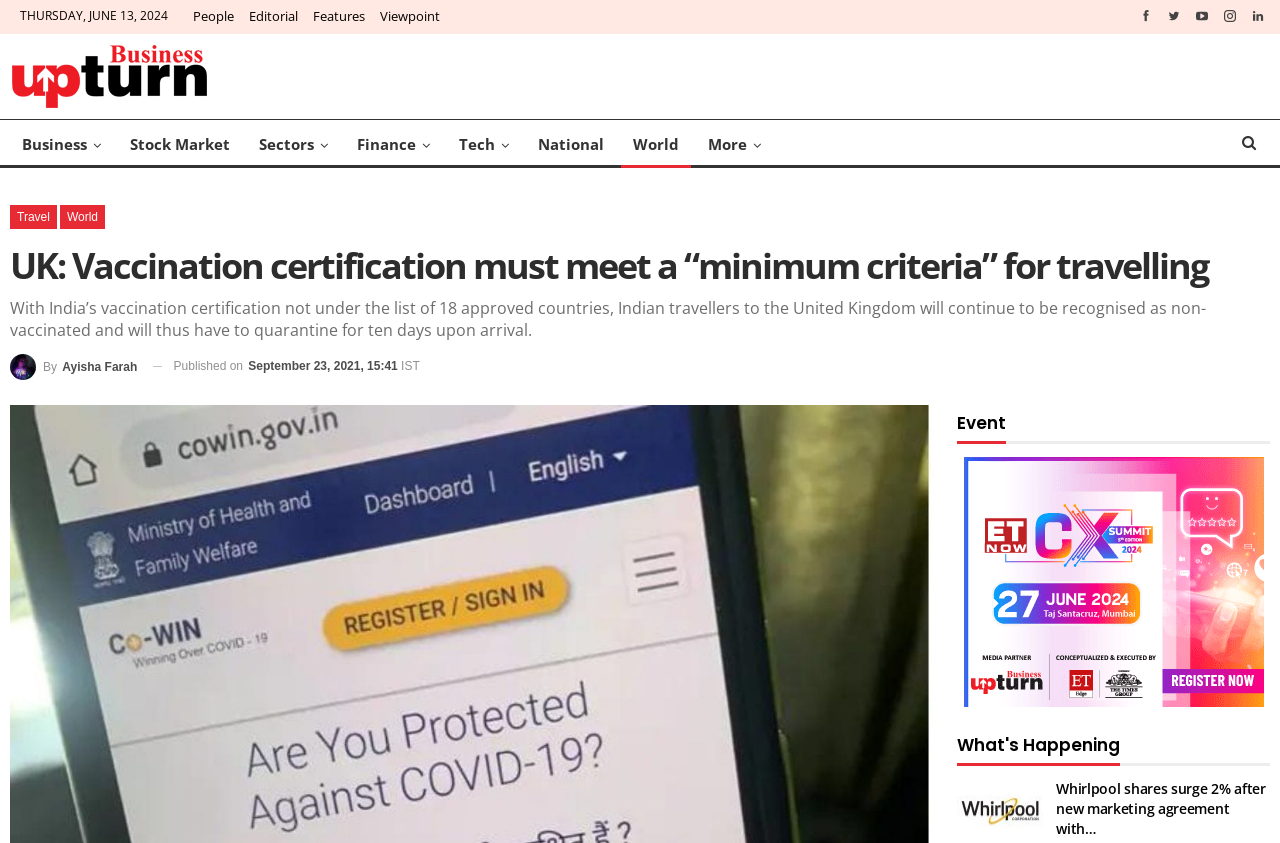Provide the bounding box coordinates of the UI element this sentence describes: "Finance".

[0.27, 0.142, 0.345, 0.199]